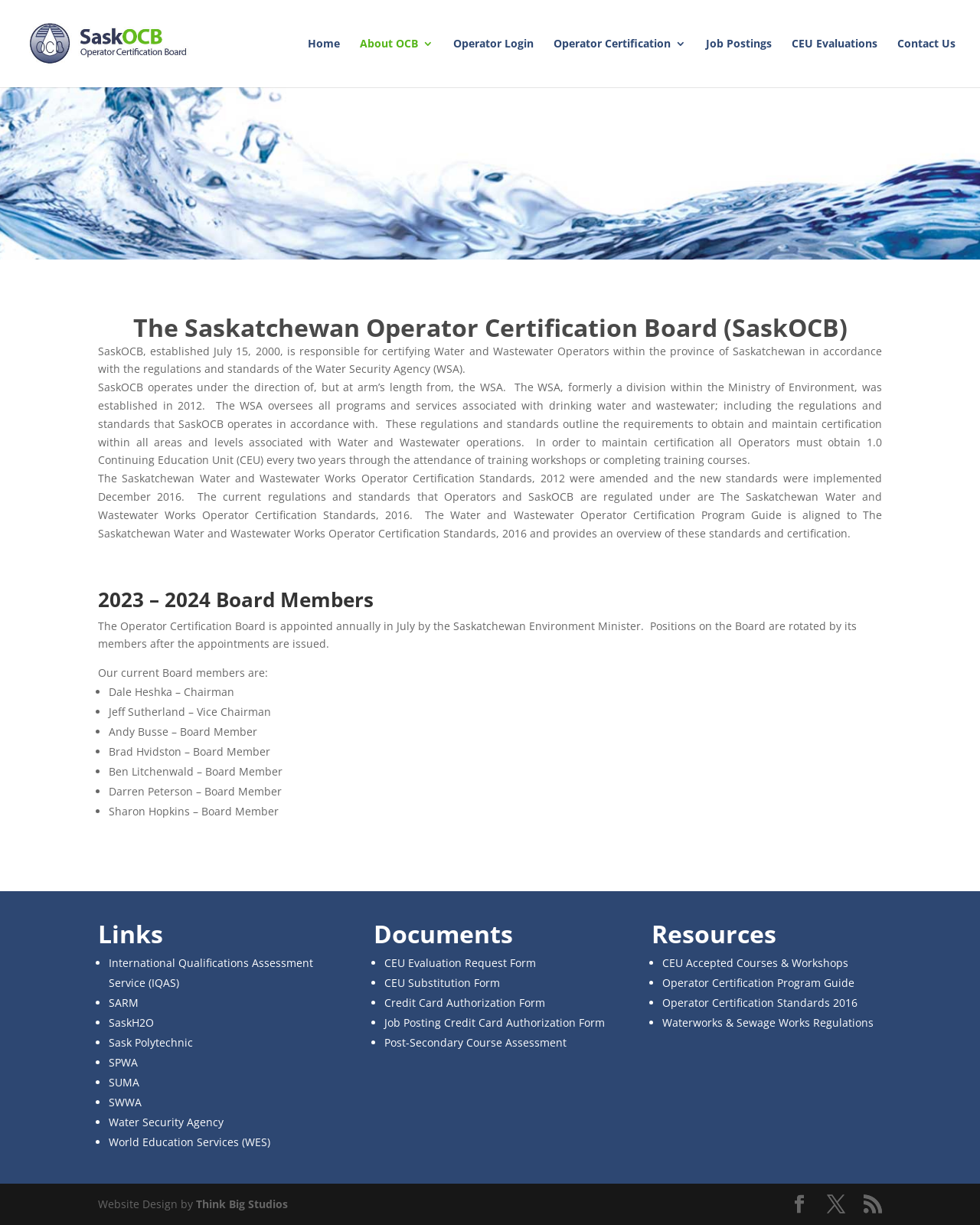Can you specify the bounding box coordinates for the region that should be clicked to fulfill this instruction: "Click Home".

[0.314, 0.031, 0.347, 0.071]